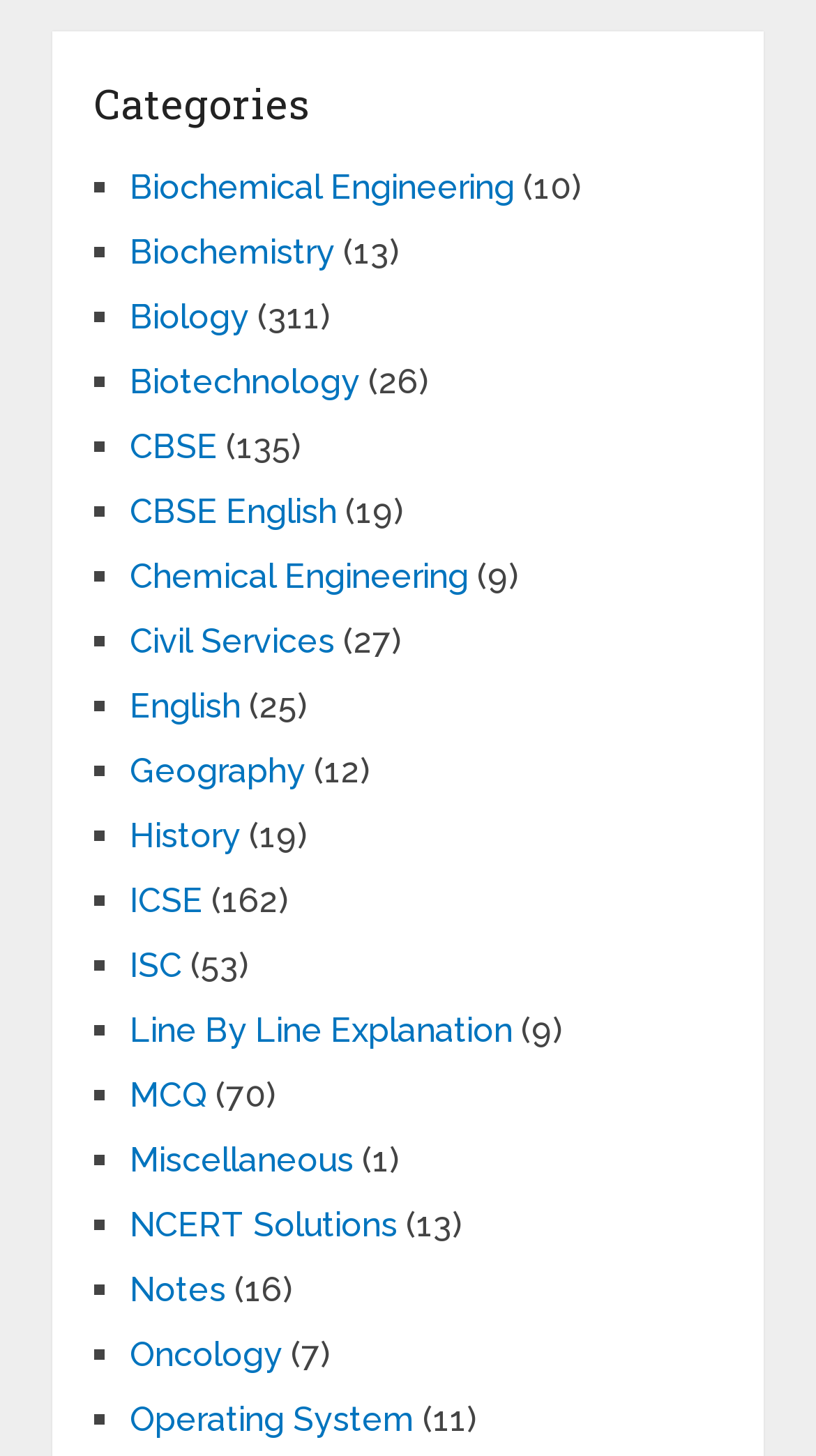Specify the bounding box coordinates of the area to click in order to follow the given instruction: "Click on Biochemical Engineering."

[0.159, 0.115, 0.631, 0.143]